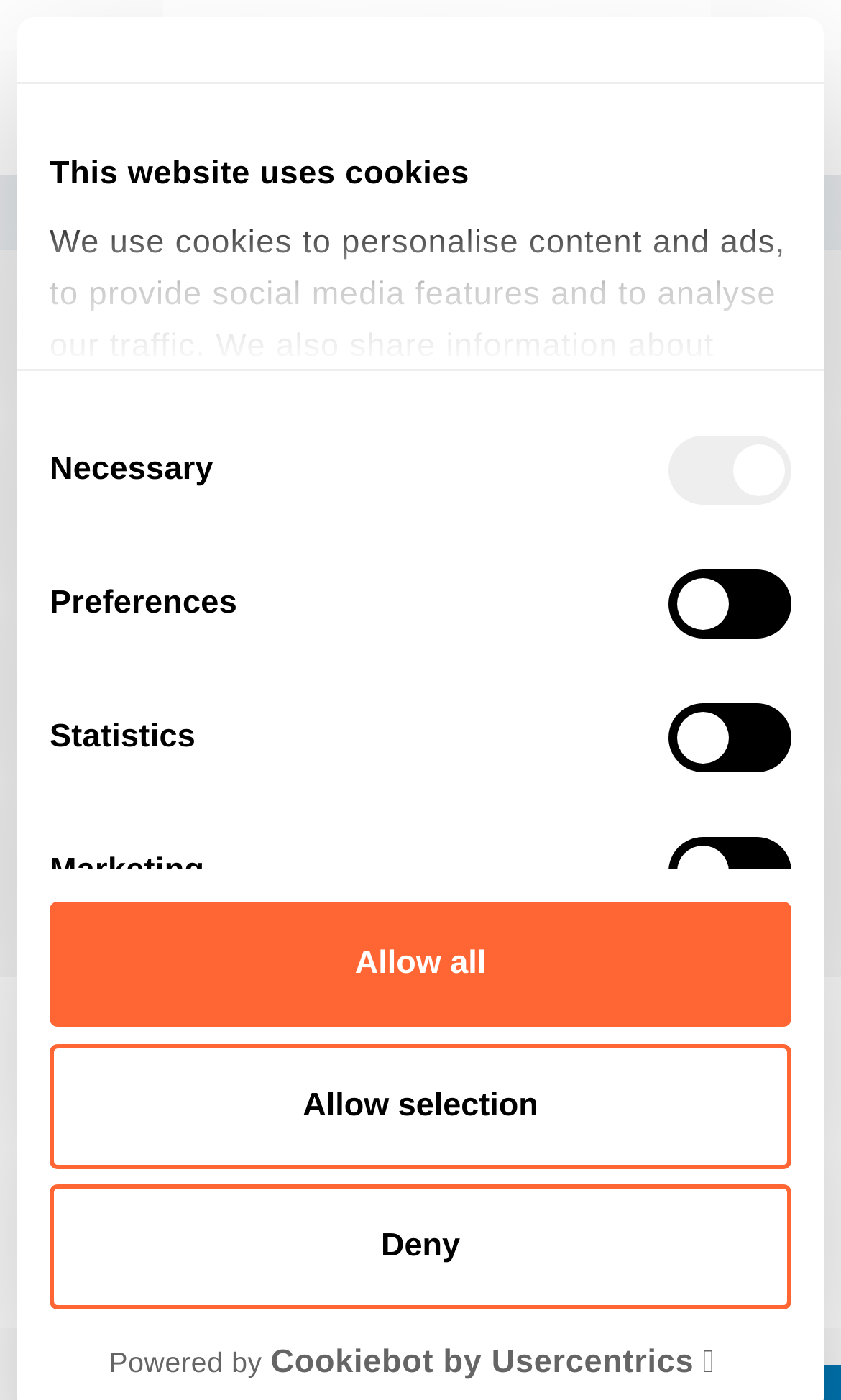Answer the question with a single word or phrase: 
What is the text of the first checkbox?

Necessary